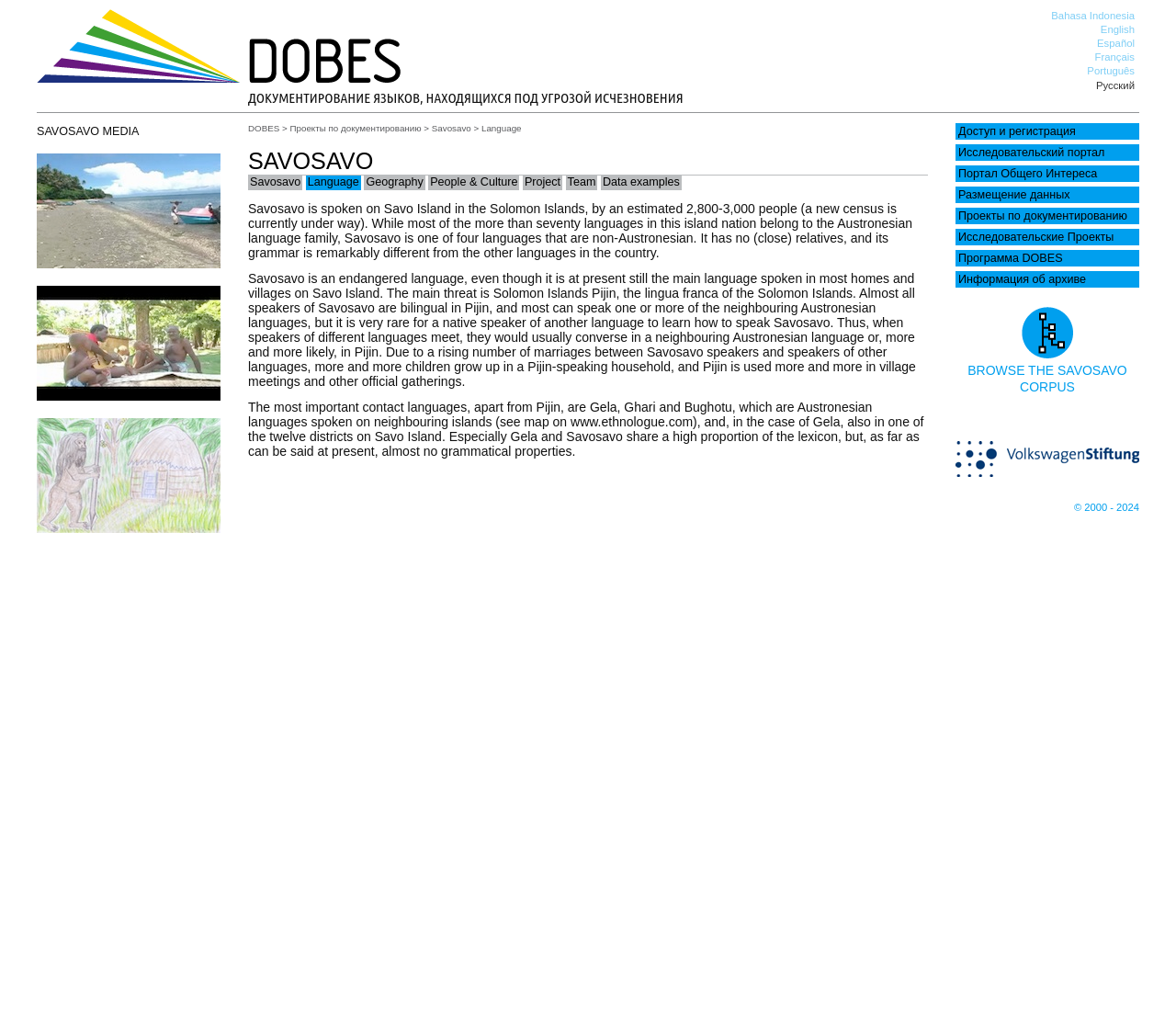Please identify the coordinates of the bounding box for the clickable region that will accomplish this instruction: "Read the 'Resources' section".

None